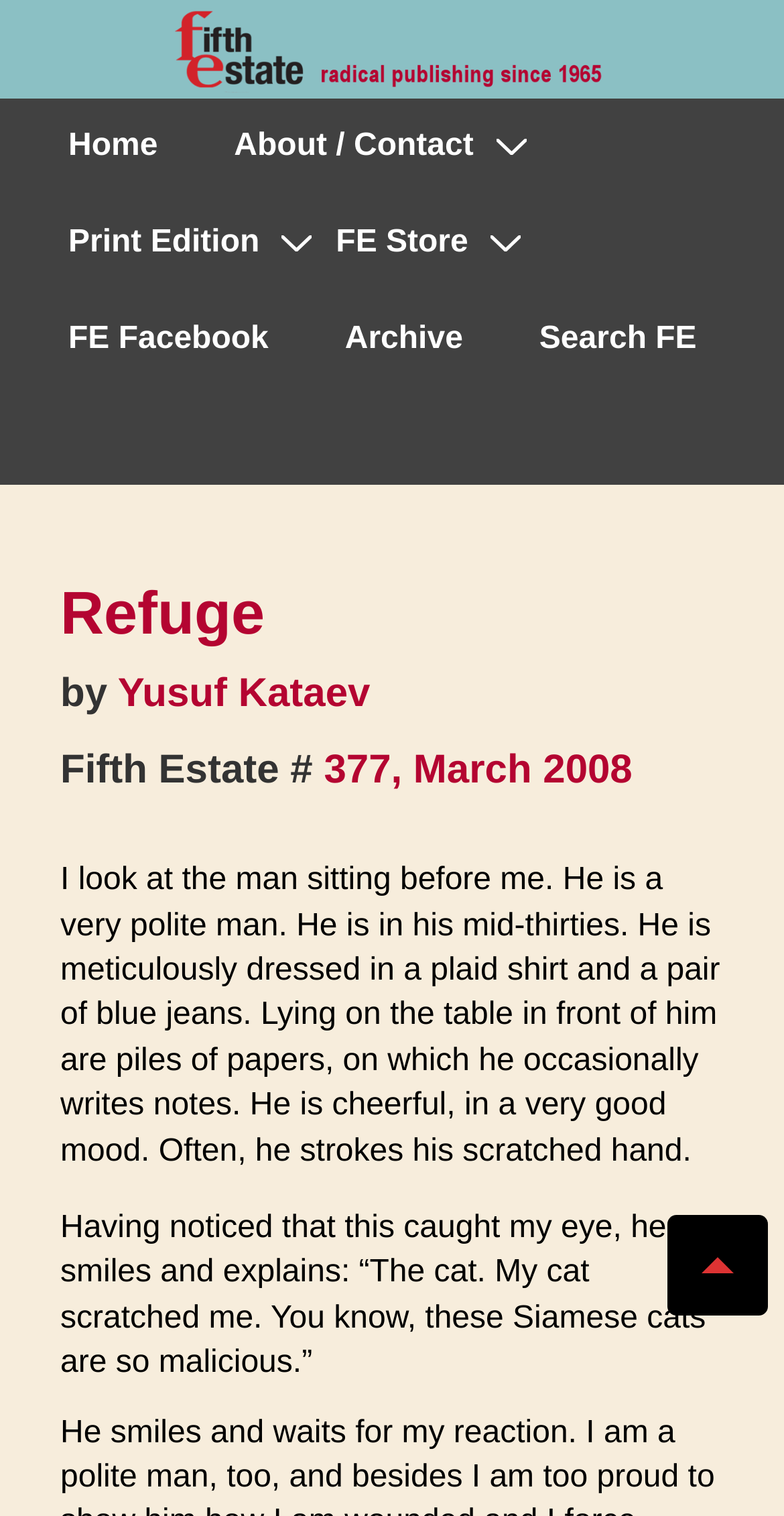What is the name of the magazine? Based on the screenshot, please respond with a single word or phrase.

Fifth Estate